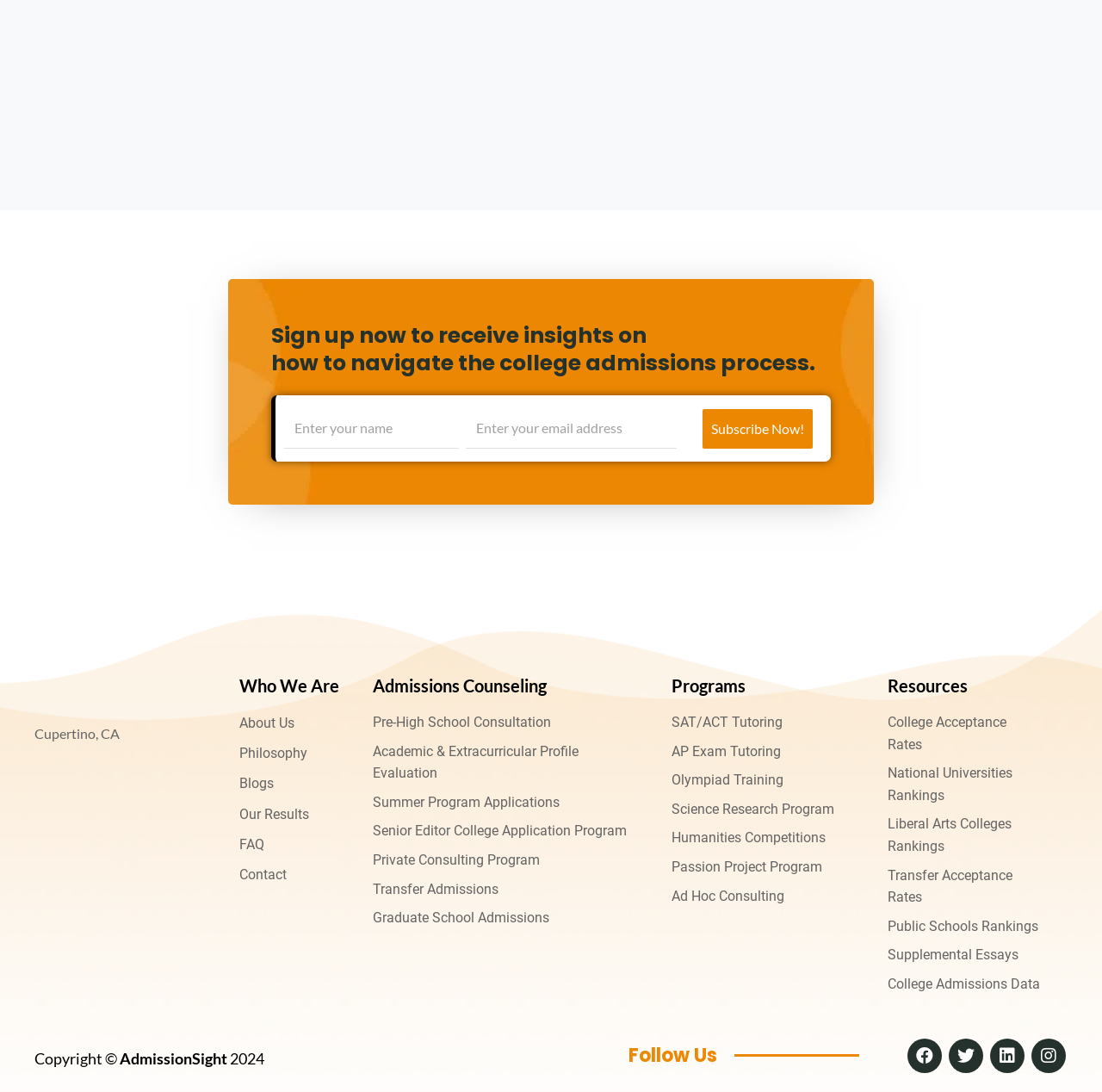Specify the bounding box coordinates of the element's region that should be clicked to achieve the following instruction: "Search for something". The bounding box coordinates consist of four float numbers between 0 and 1, in the format [left, top, right, bottom].

None